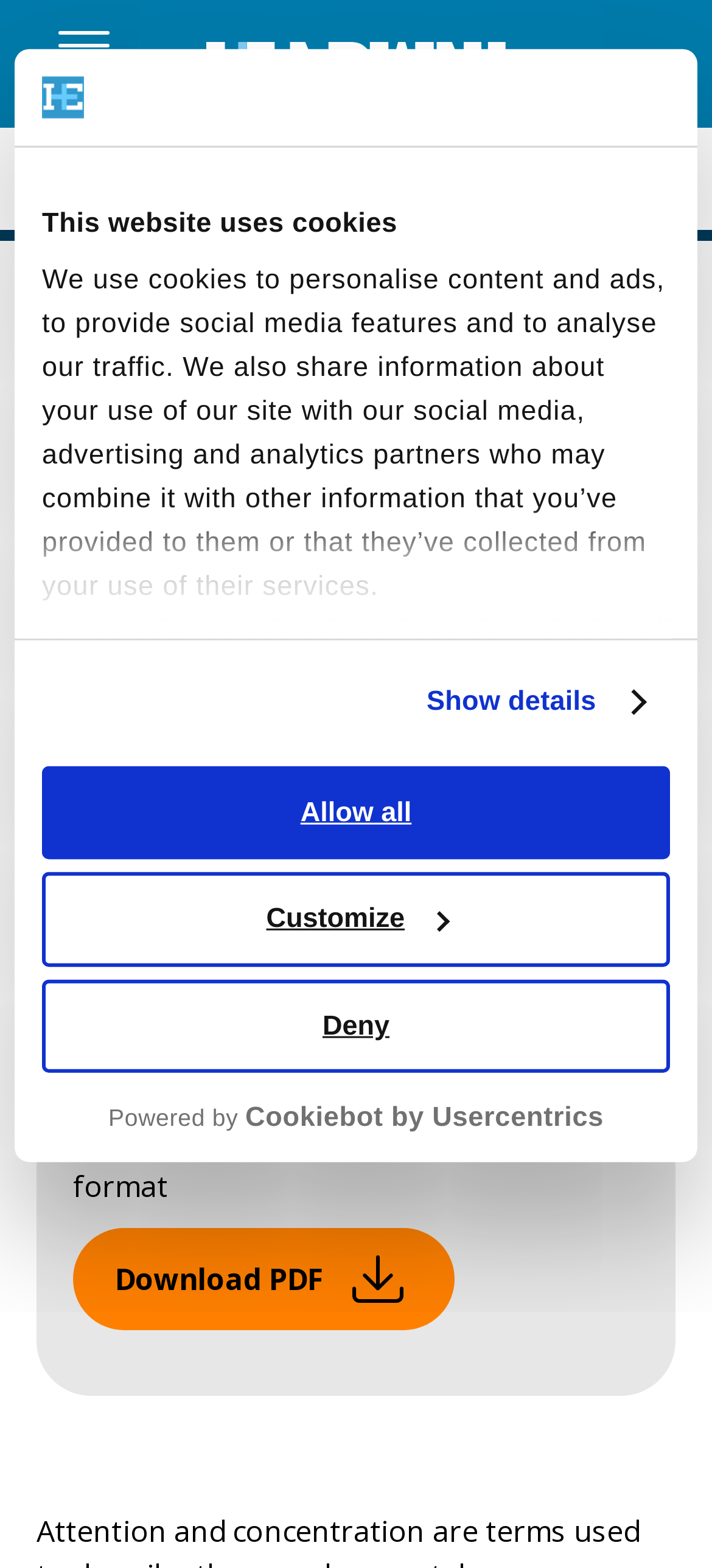Explain in detail what is displayed on the webpage.

This webpage is about managing attention and concentration following an acquired brain injury. At the top, there is a dialog box about cookies, which includes a logo, a tab panel with a heading, and three buttons: "Deny", "Customize", and "Allow all". Below the dialog box, there is a menu button on the left and a link to "Headway" on the right, accompanied by a logo.

The main content of the webpage is divided into two sections. On the left, there is a navigation menu with links to various topics related to brain injury, including "Home", "About brain injury", "Living with brain injury", and "Attention and Concentration". On the right, there is a section dedicated to the topic of "Attention and Concentration", which includes a heading, a figure with a booklet cover, and a link to download the booklet in PDF format.

Below the main content, there is a complementary section with a link to "Back to Living with brain injury" and a subpages navigation menu. The subpages navigation menu has a horizontal menubar with several menu items, each leading to a submenu with links to specific topics related to brain injury, such as "Returning Home", "Fatigue and Sleep", and "Attention and Concentration".

Throughout the webpage, there are several images, including logos, icons, and a booklet cover. The layout is organized, with clear headings and concise text, making it easy to navigate and find relevant information.